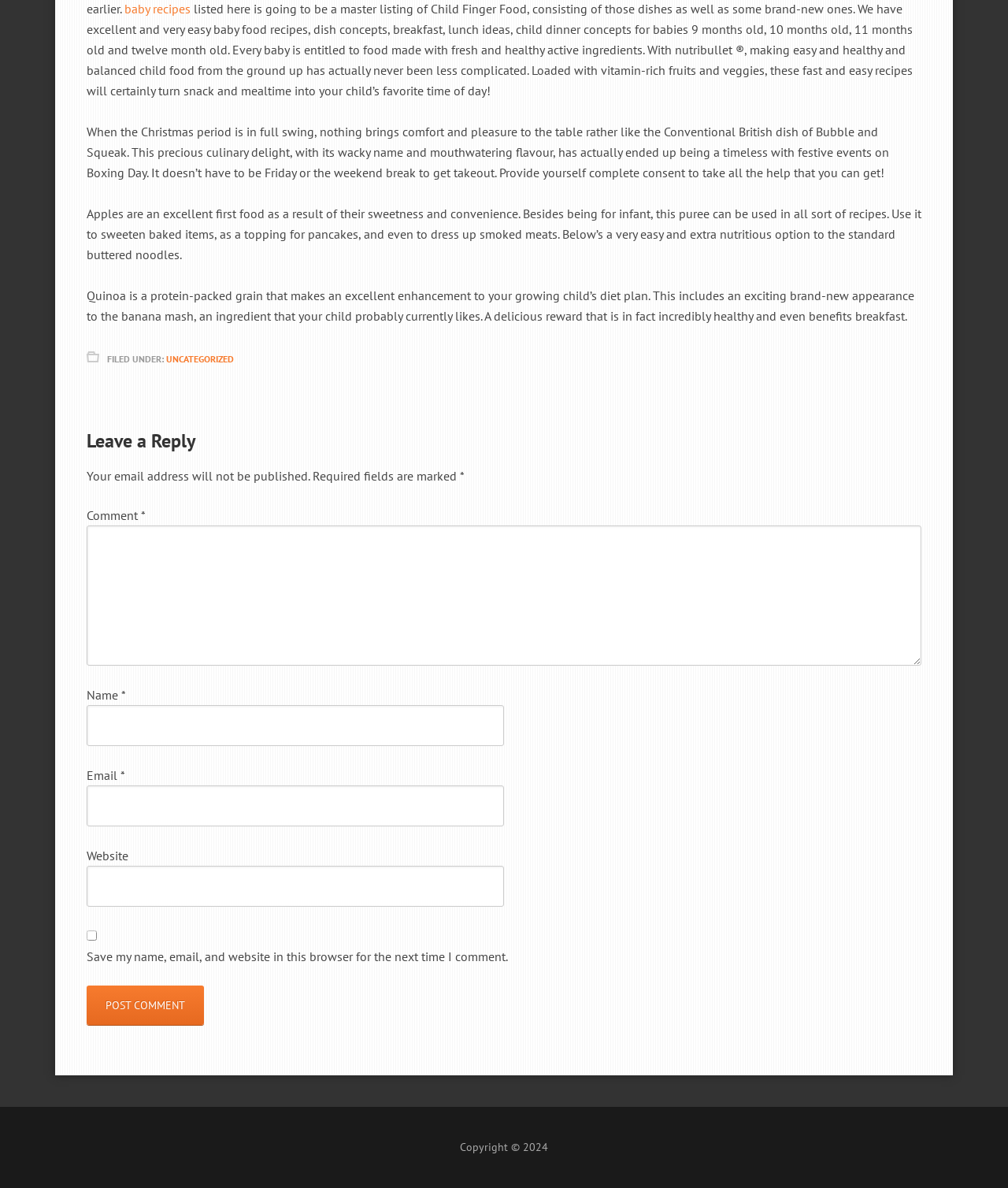Respond to the question below with a single word or phrase:
What is the name of the dish mentioned in the second paragraph?

Bubble and Squeak